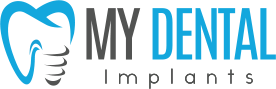What type of dental services does the logo symbolize?
Give a one-word or short phrase answer based on the image.

Restorative dental services